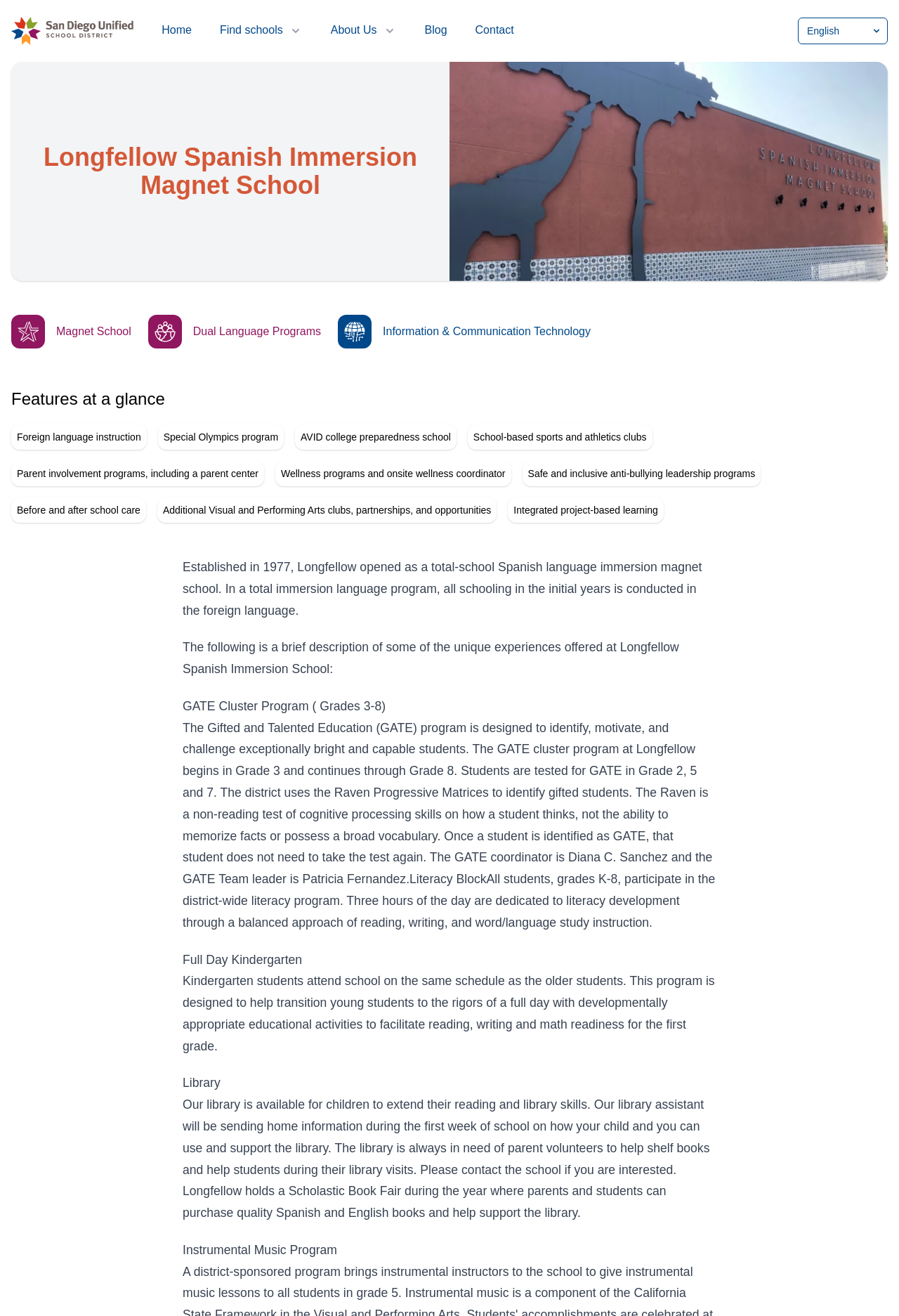Determine the bounding box coordinates of the element that should be clicked to execute the following command: "Read the 'Blog'".

[0.472, 0.017, 0.497, 0.03]